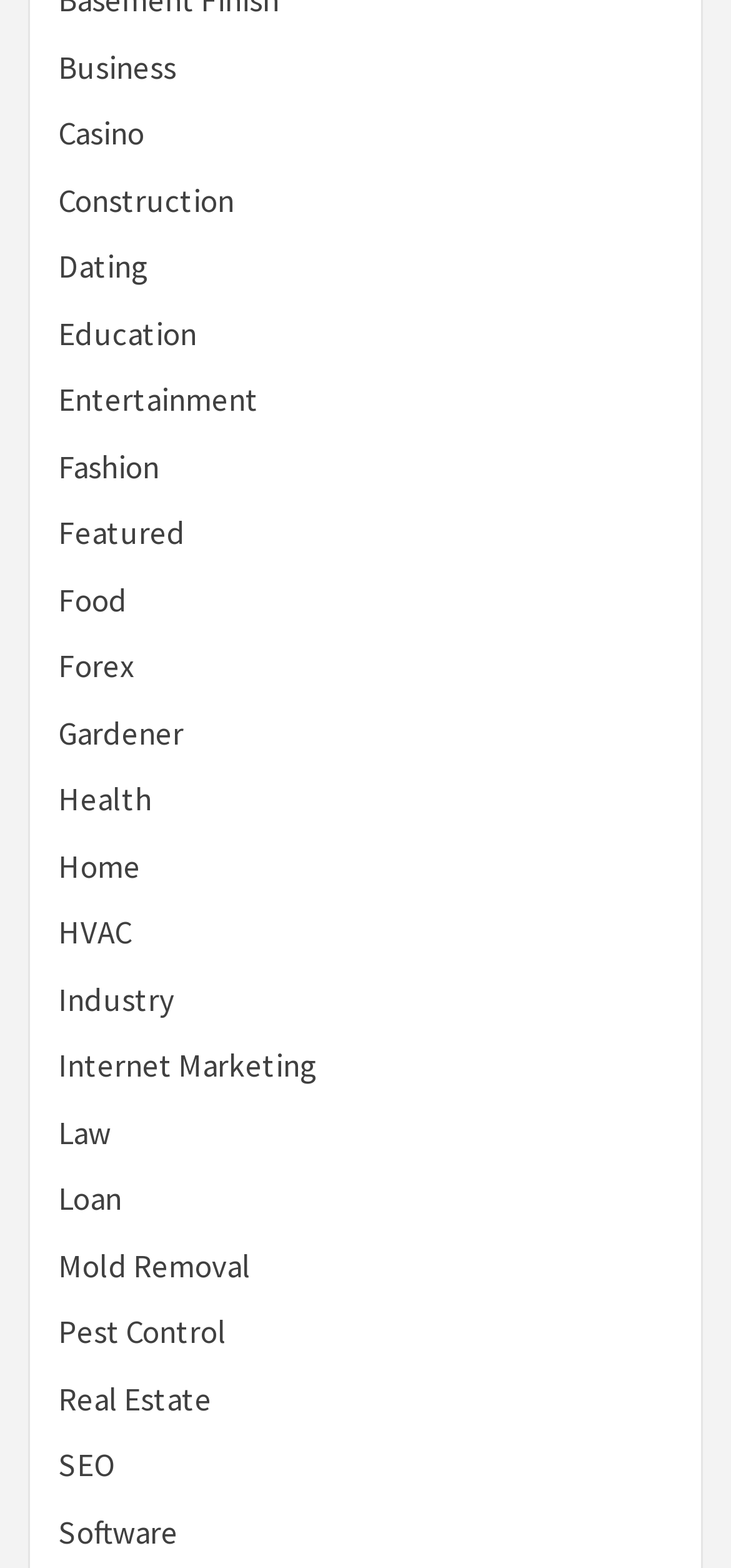Is 'Education' a category?
Look at the image and answer the question with a single word or phrase.

Yes